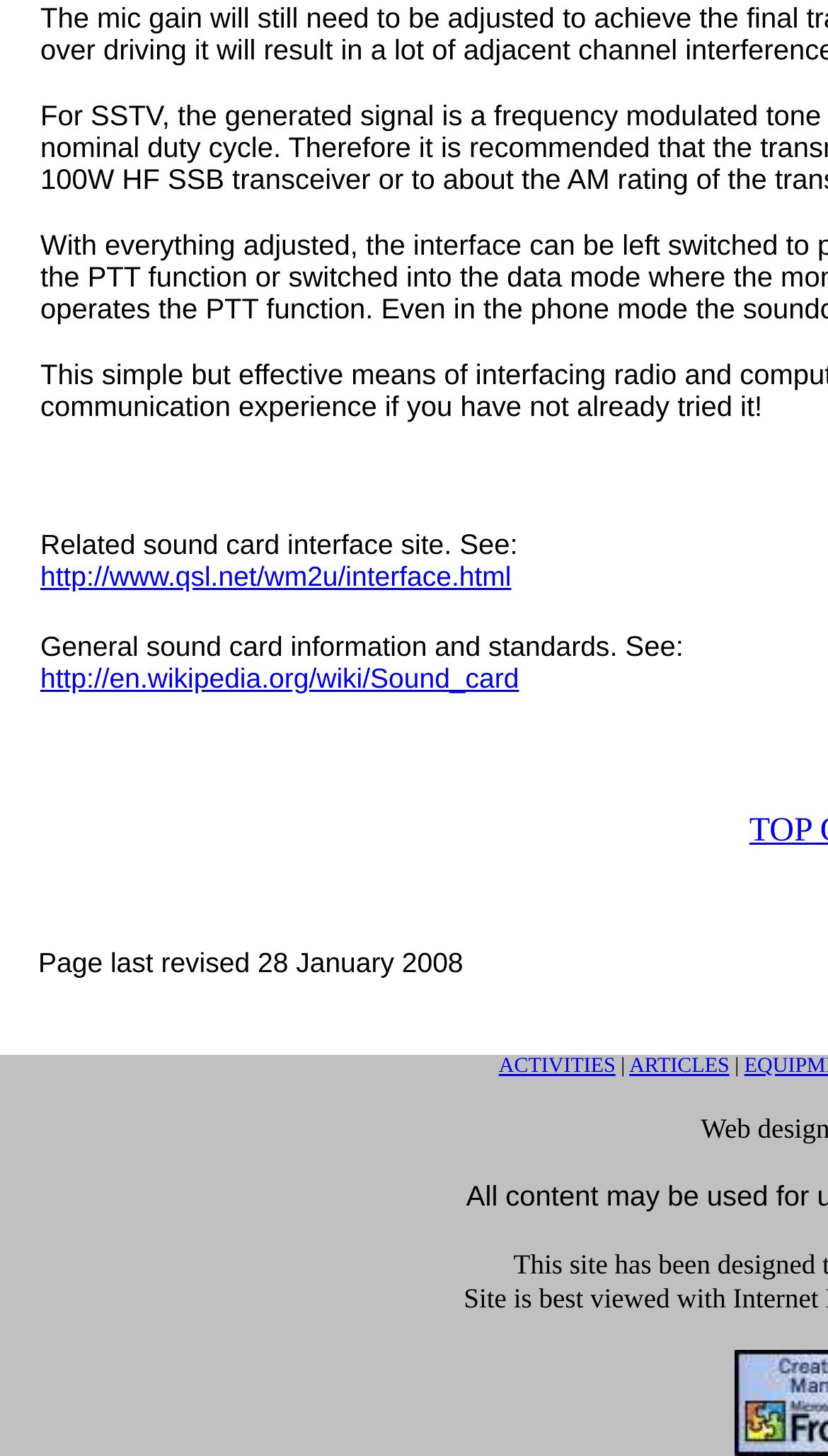Identify the bounding box for the UI element described as: "http://www.qsl.net/wm2u/interface.html". The coordinates should be four float numbers between 0 and 1, i.e., [left, top, right, bottom].

[0.049, 0.383, 0.617, 0.408]